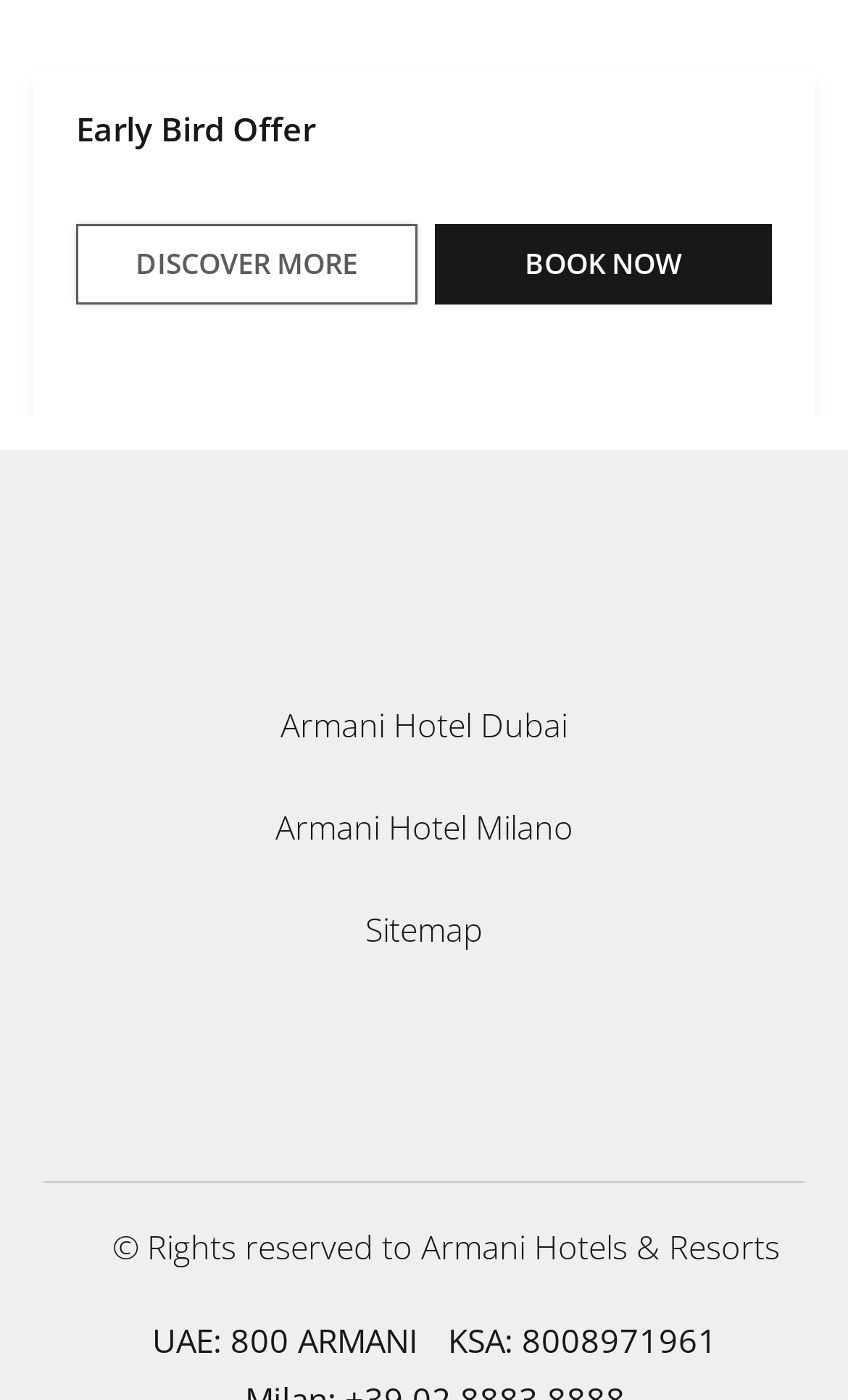What is the purpose of the 'BOOK NOW' button?
Answer the question with just one word or phrase using the image.

To book a hotel room